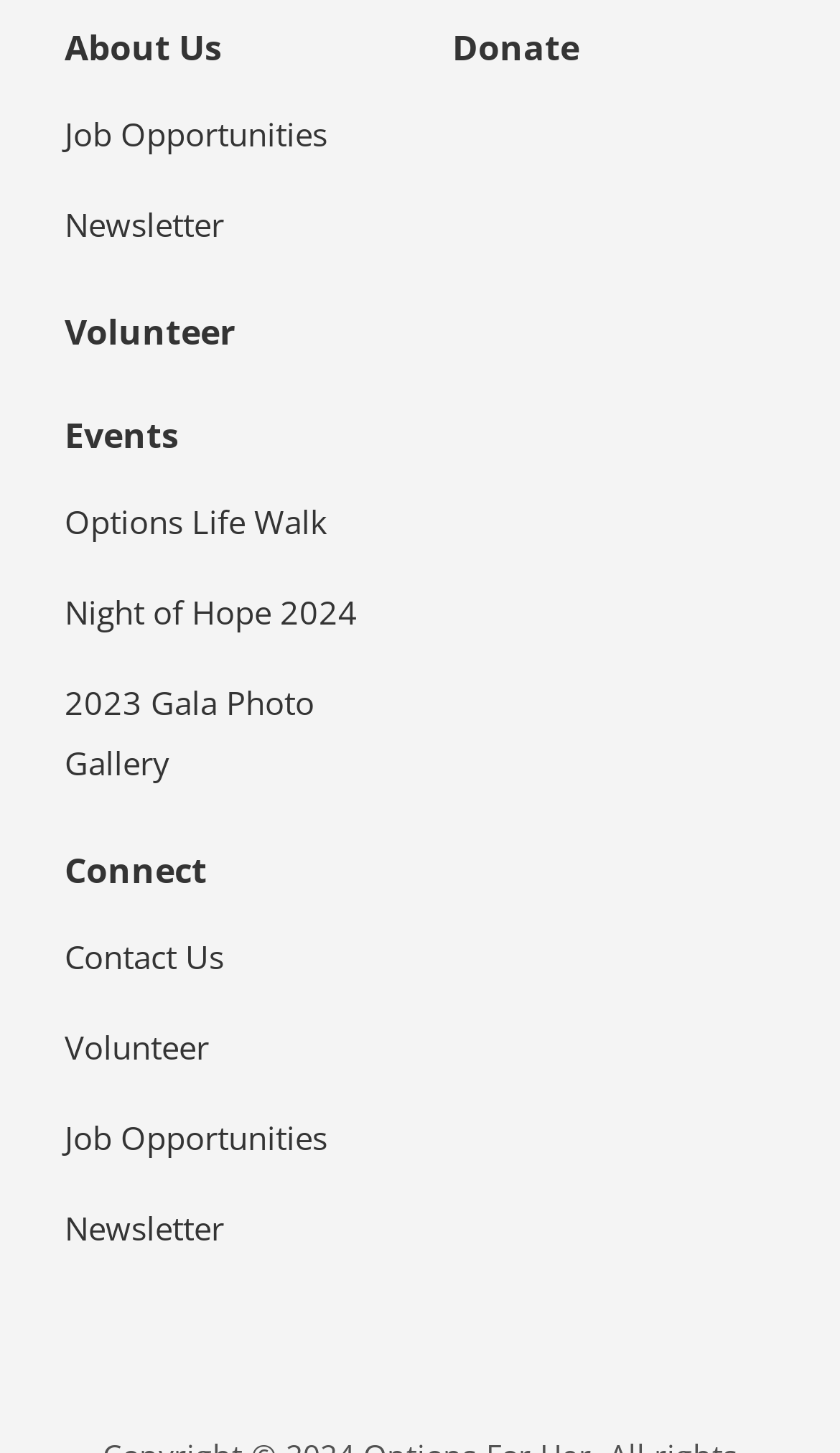Please find the bounding box coordinates of the clickable region needed to complete the following instruction: "View Job Opportunities". The bounding box coordinates must consist of four float numbers between 0 and 1, i.e., [left, top, right, bottom].

[0.077, 0.068, 0.39, 0.115]